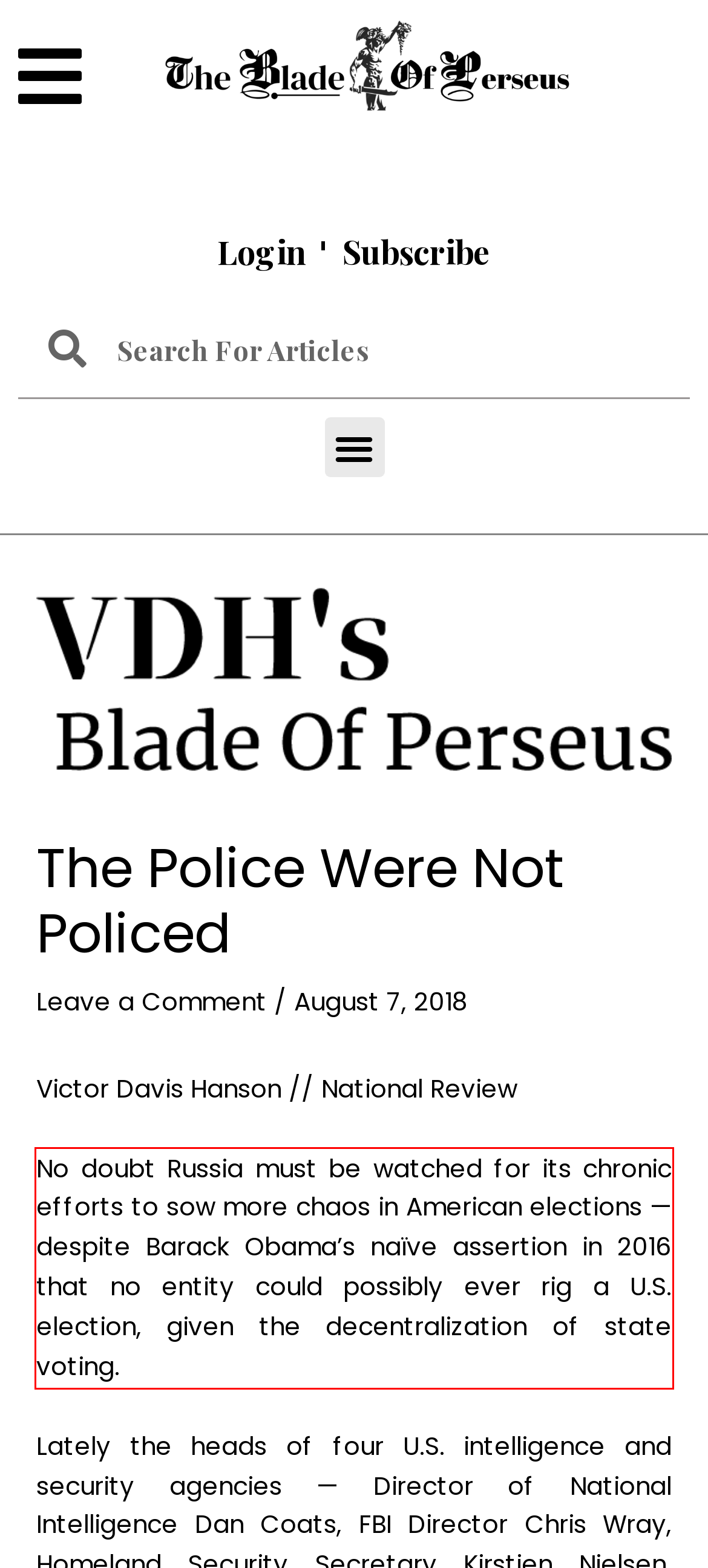Identify and extract the text within the red rectangle in the screenshot of the webpage.

No doubt Russia must be watched for its chronic efforts to sow more chaos in American elections — despite Barack Obama’s naïve assertion in 2016 that no entity could possibly ever rig a U.S. election, given the decentralization of state voting.